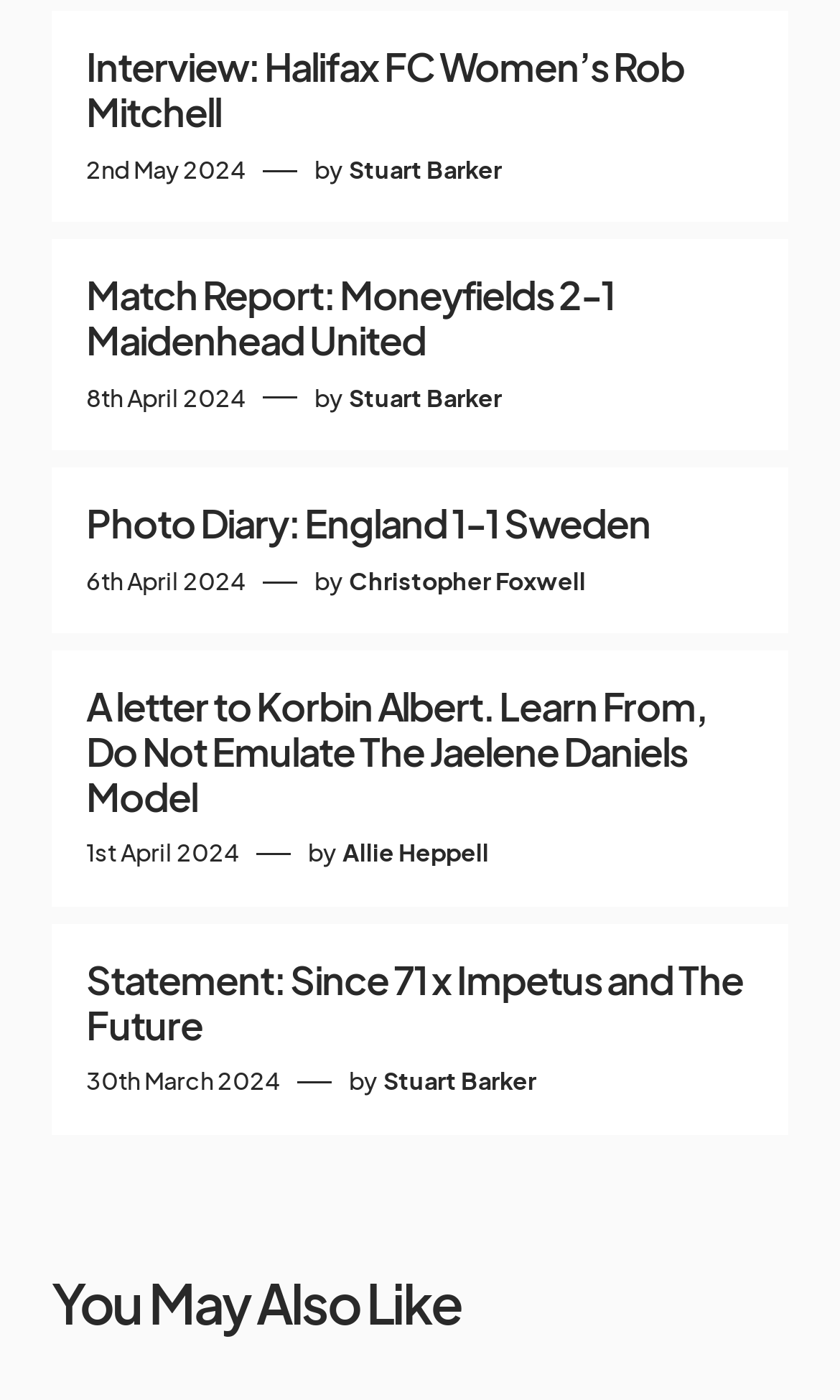Please identify the bounding box coordinates of the element I should click to complete this instruction: 'Check the photo diary of England 1-1 Sweden'. The coordinates should be given as four float numbers between 0 and 1, like this: [left, top, right, bottom].

[0.103, 0.359, 0.897, 0.391]